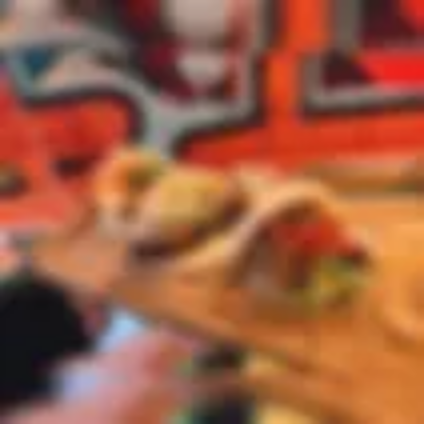From the details in the image, provide a thorough response to the question: What is the texture of the baos?

The caption describes the baos as having a 'soft and fluffy texture', which indicates their texture.